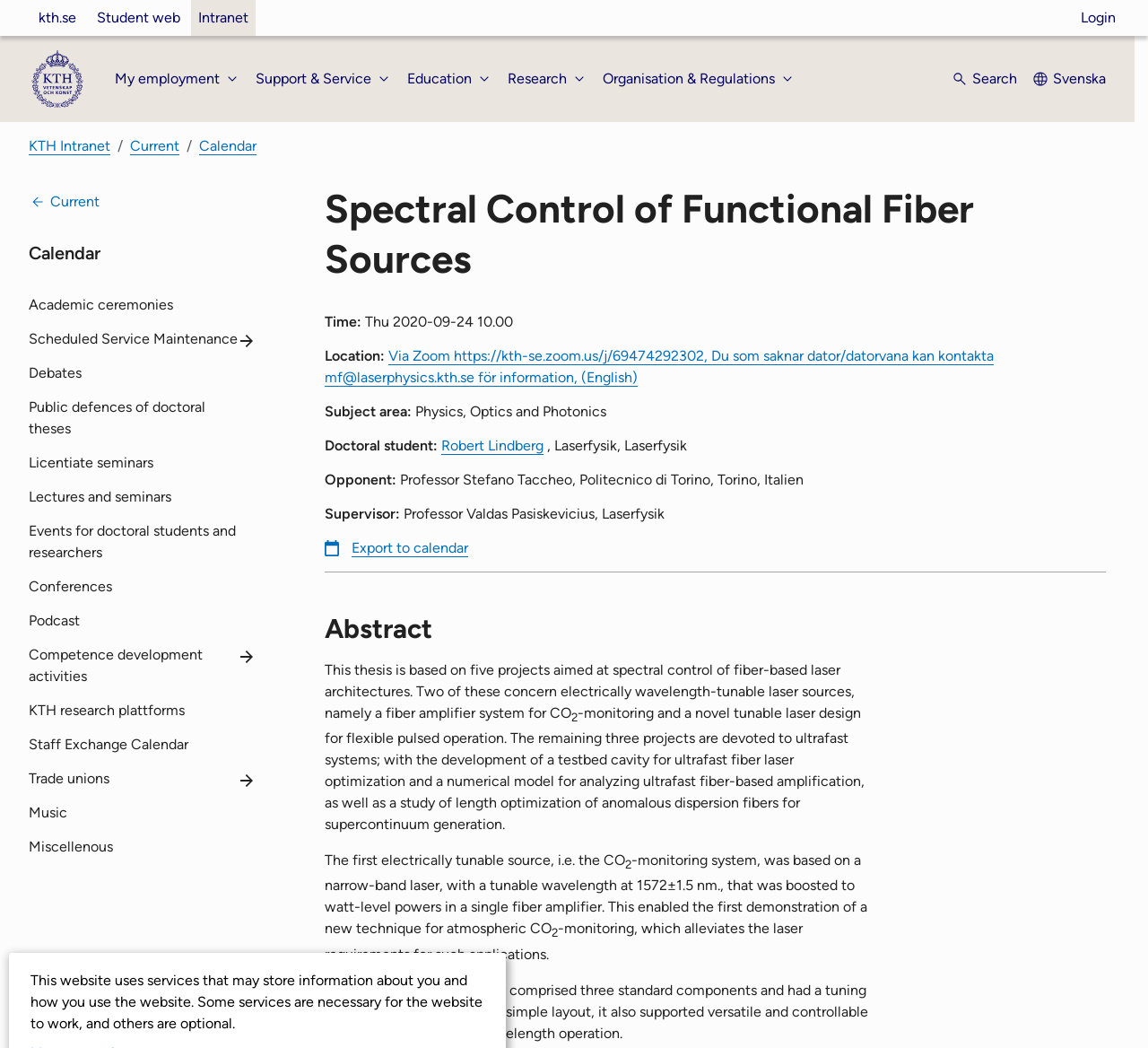Identify the bounding box coordinates for the UI element described as follows: My employment. Use the format (top-left x, top-left y, bottom-right x, bottom-right y) and ensure all values are floating point numbers between 0 and 1.

[0.1, 0.058, 0.21, 0.092]